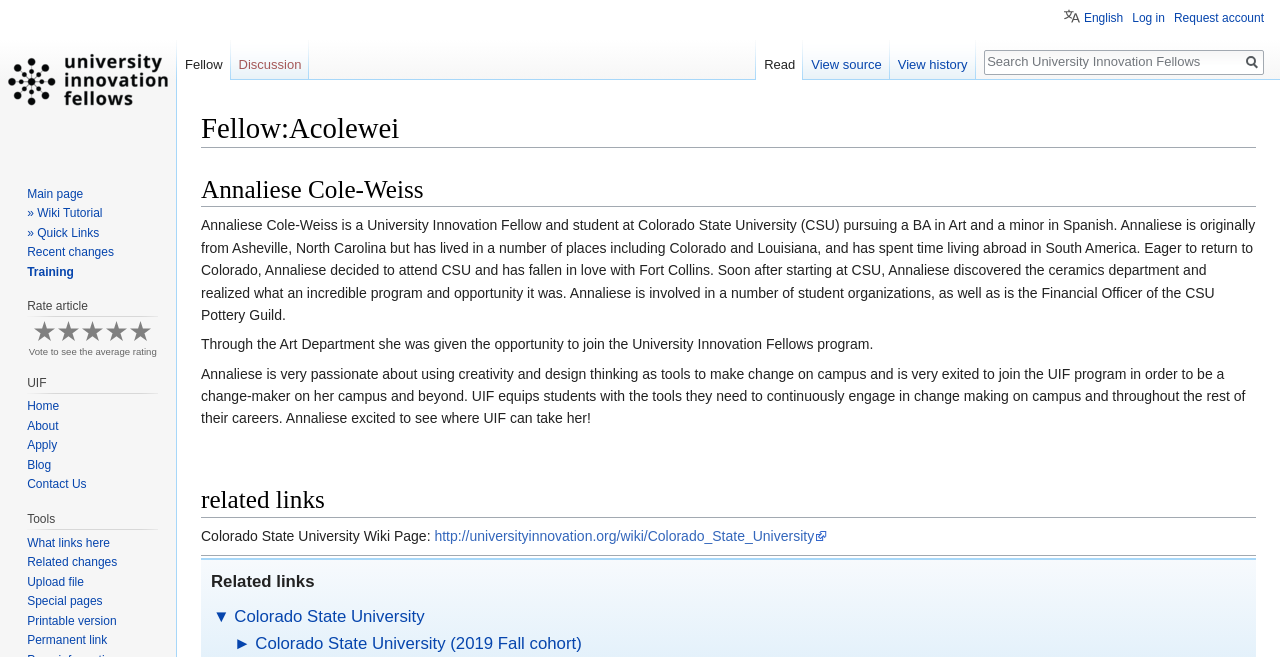Elaborate on the webpage's design and content in a detailed caption.

This webpage is about Annaliese Cole-Weiss, a University Innovation Fellow and student at Colorado State University. At the top of the page, there is a heading that reads "Fellow:Acolewei" and a link to jump to navigation and search. Below this, there is a heading with Annaliese's full name, followed by a paragraph of text that describes her background, interests, and involvement in the University Innovation Fellows program.

To the right of this text, there is a navigation menu with links to personal tools, namespaces, views, and search. The search bar is located at the top right corner of the page. Below the navigation menu, there are several links to related pages, including the main page, wiki tutorial, quick links, and recent changes.

The main content of the page is divided into sections, with headings that read "Annaliese Cole-Weiss", "Through the Art Department", and "related links". The text in these sections describes Annaliese's experiences, interests, and goals. There is also a link to a Colorado State University wiki page.

At the bottom of the page, there are several navigation menus, including one for rating the article, and another for UIF-related links. The rating menu allows users to vote on the quality of the article, with options ranging from "Terrible" to "Awesome!". The UIF menu has links to the home page, about page, apply page, blog, and contact us page, as well as tools such as what links here, related changes, and upload file.